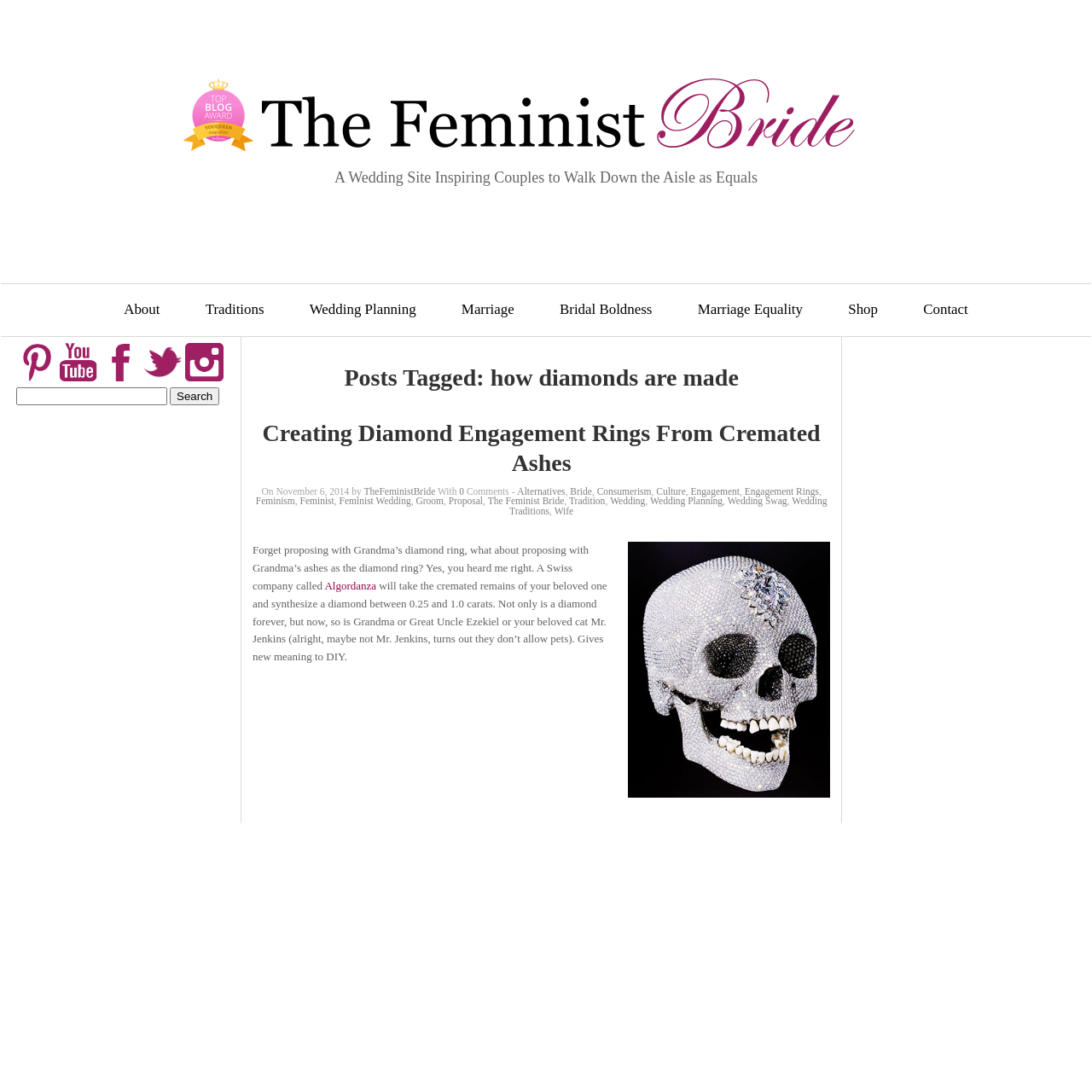Can you specify the bounding box coordinates for the region that should be clicked to fulfill this instruction: "Click on the 'About' link".

[0.113, 0.276, 0.146, 0.29]